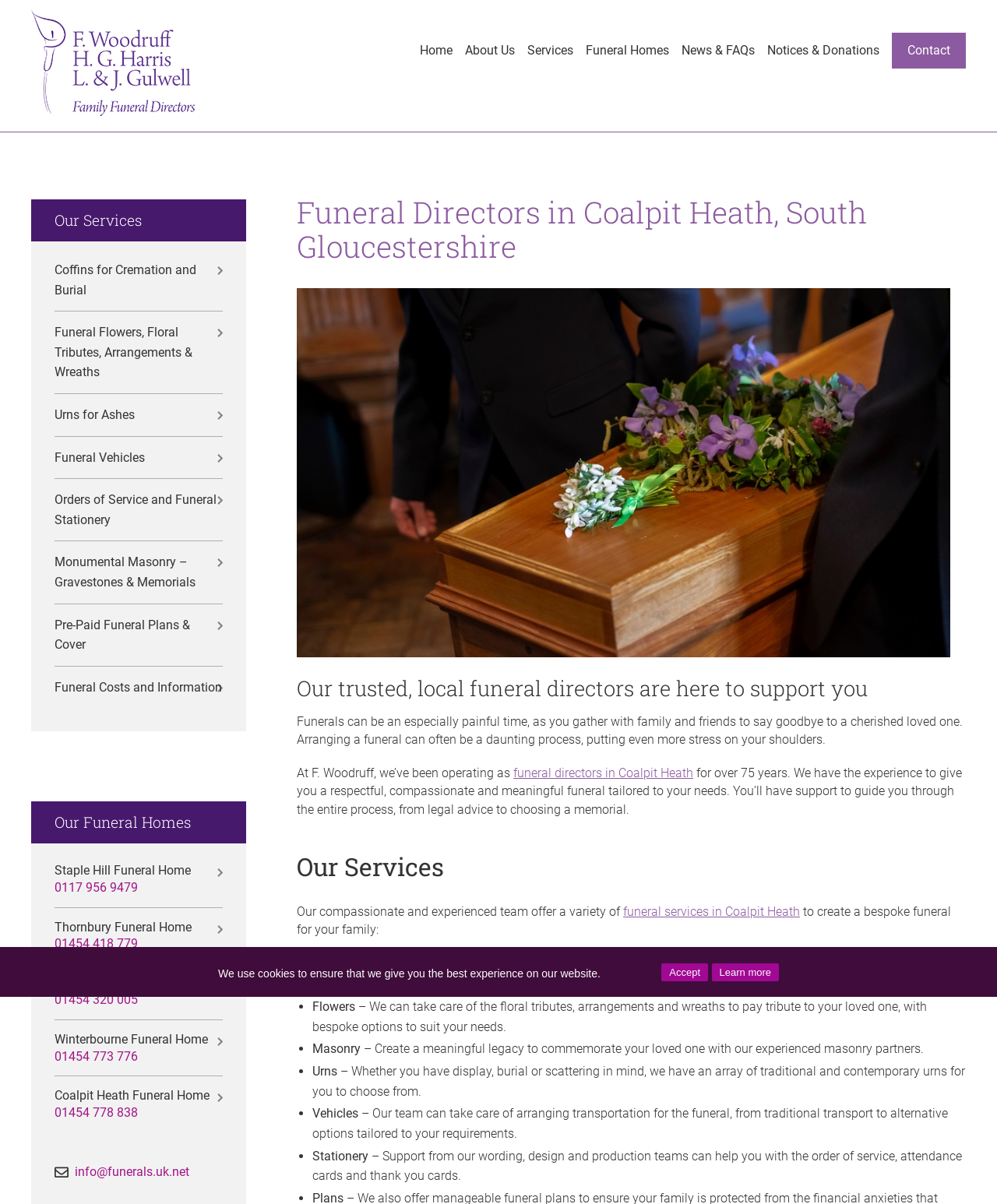Please identify the bounding box coordinates of the area I need to click to accomplish the following instruction: "Visit the Facebook page".

None